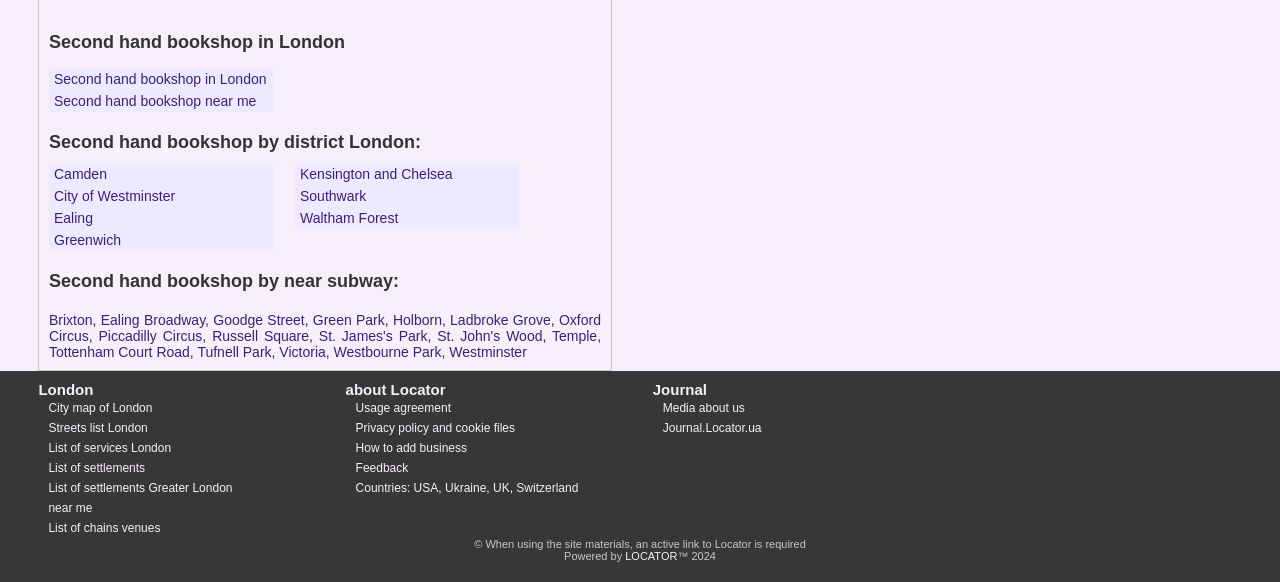From the given element description: "Second hand bookshop in London", find the bounding box for the UI element. Provide the coordinates as four float numbers between 0 and 1, in the order [left, top, right, bottom].

[0.042, 0.122, 0.208, 0.149]